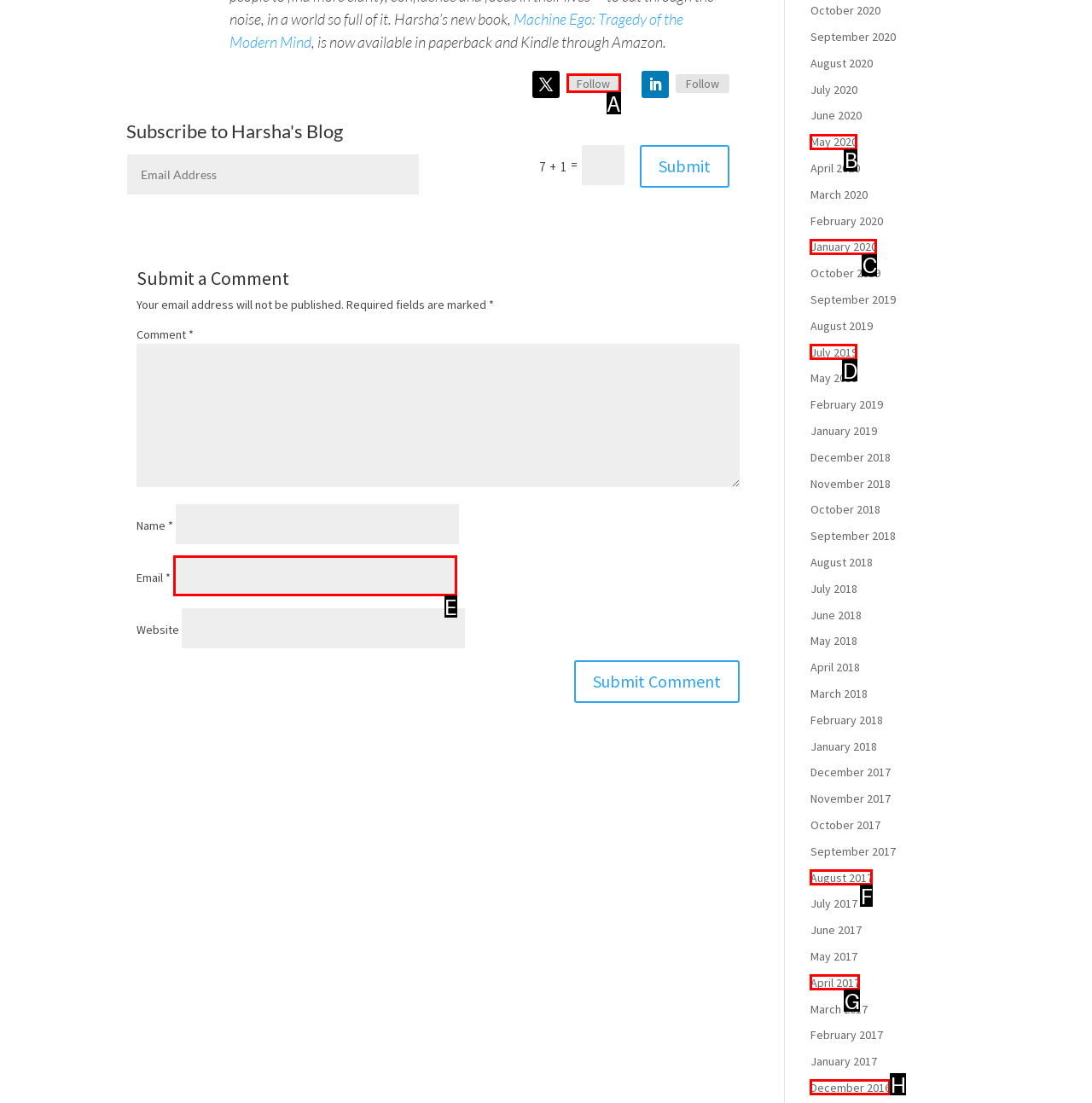Which option should you click on to fulfill this task: Follow? Answer with the letter of the correct choice.

A